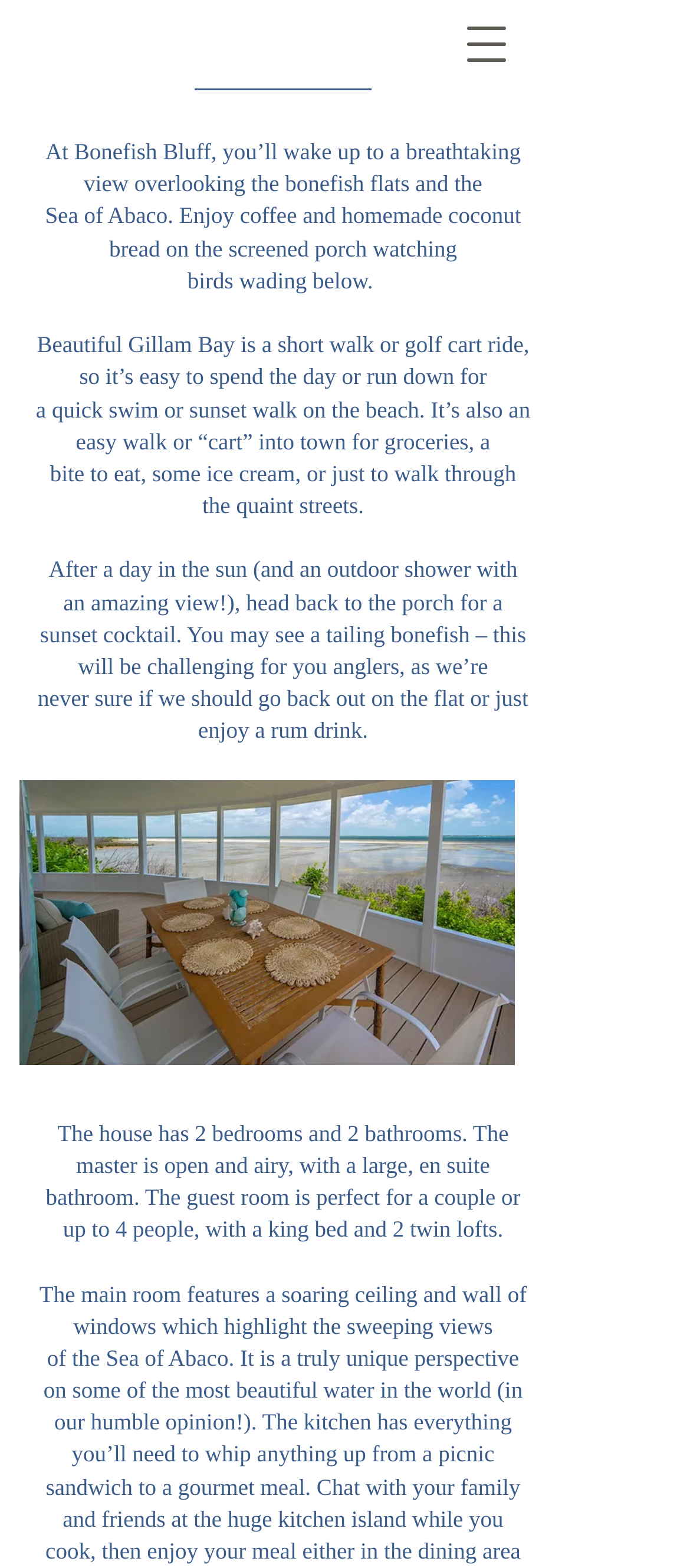How many people can the guest room accommodate?
Give a single word or phrase as your answer by examining the image.

up to 4